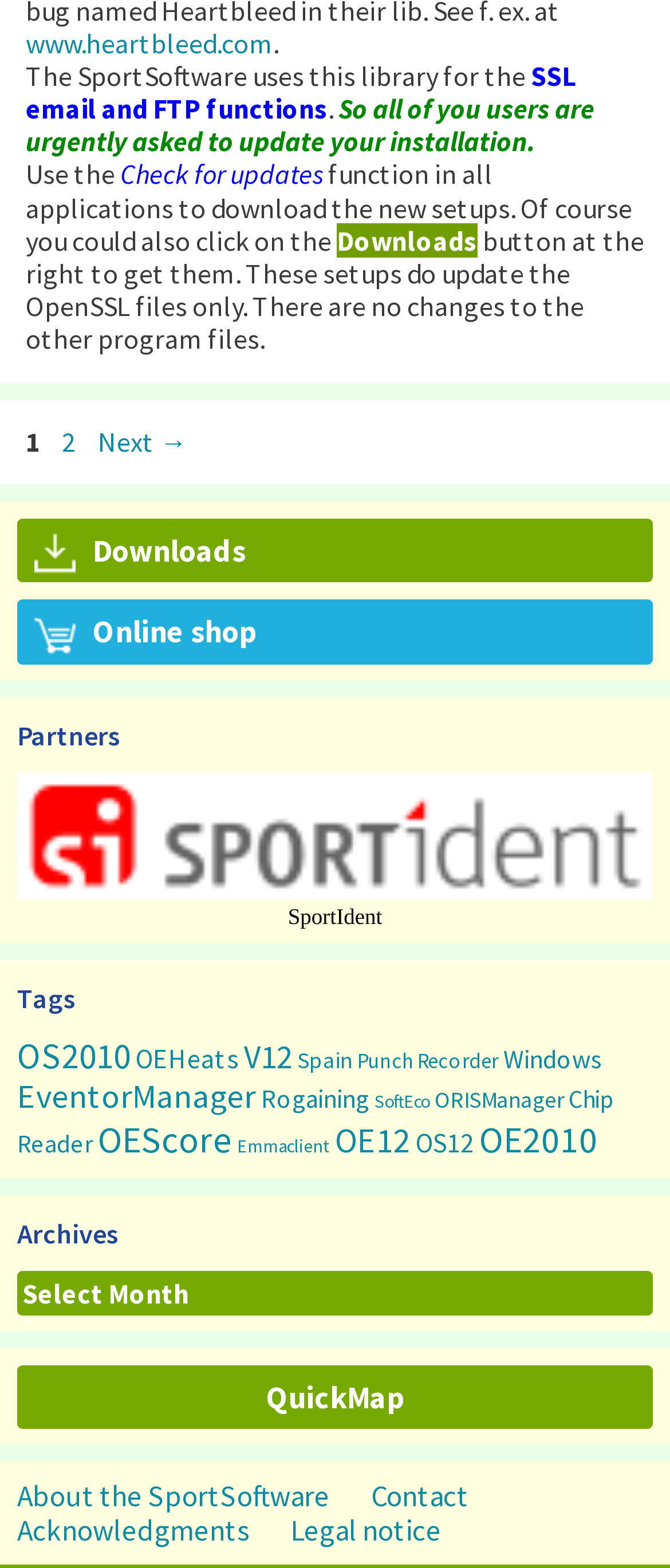Provide a brief response to the question using a single word or phrase: 
How many navigation pages are there?

2